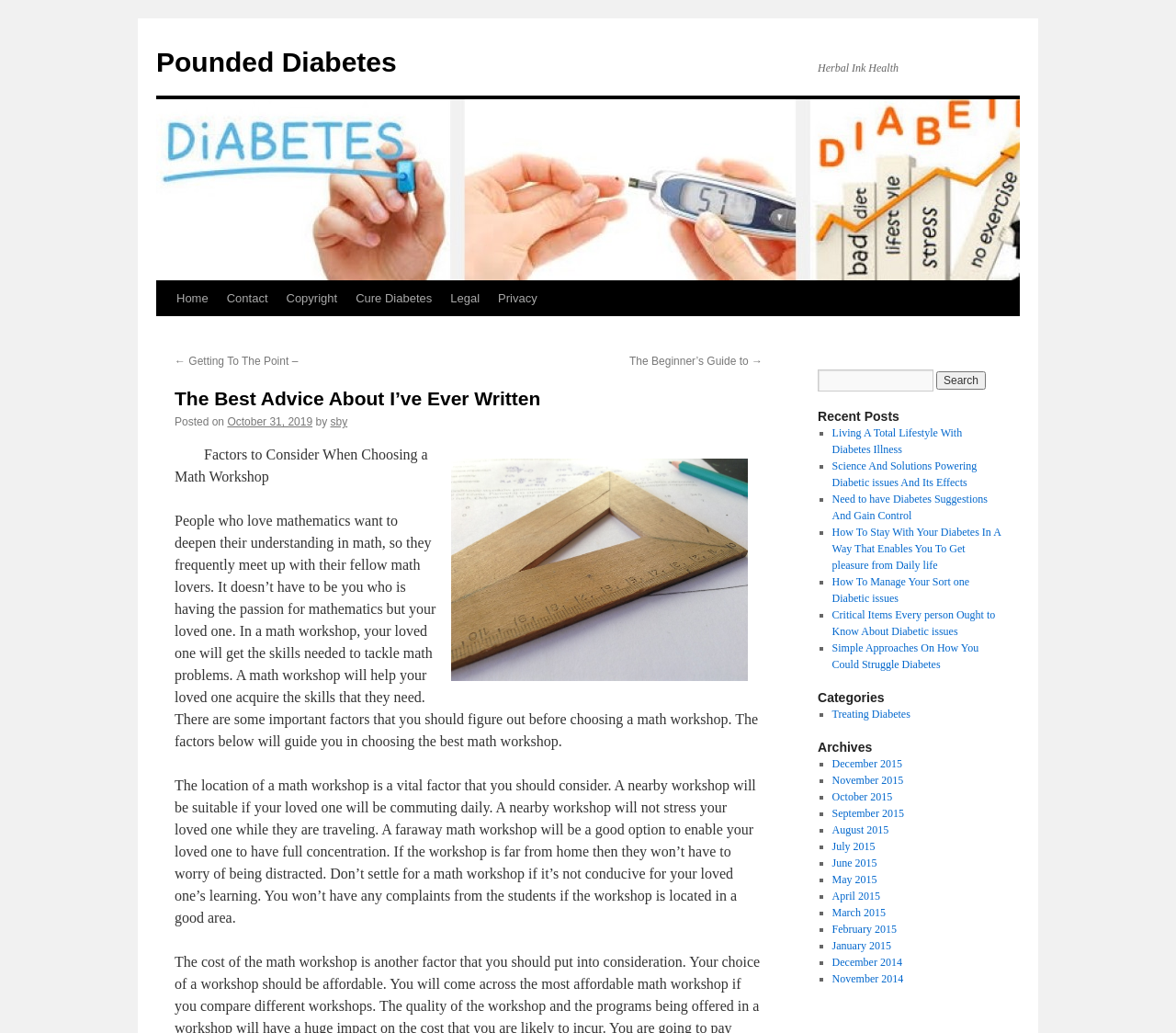What is the category of the link 'Living A Total Lifestyle With Diabetes Illness'?
Using the image as a reference, give a one-word or short phrase answer.

Treating Diabetes